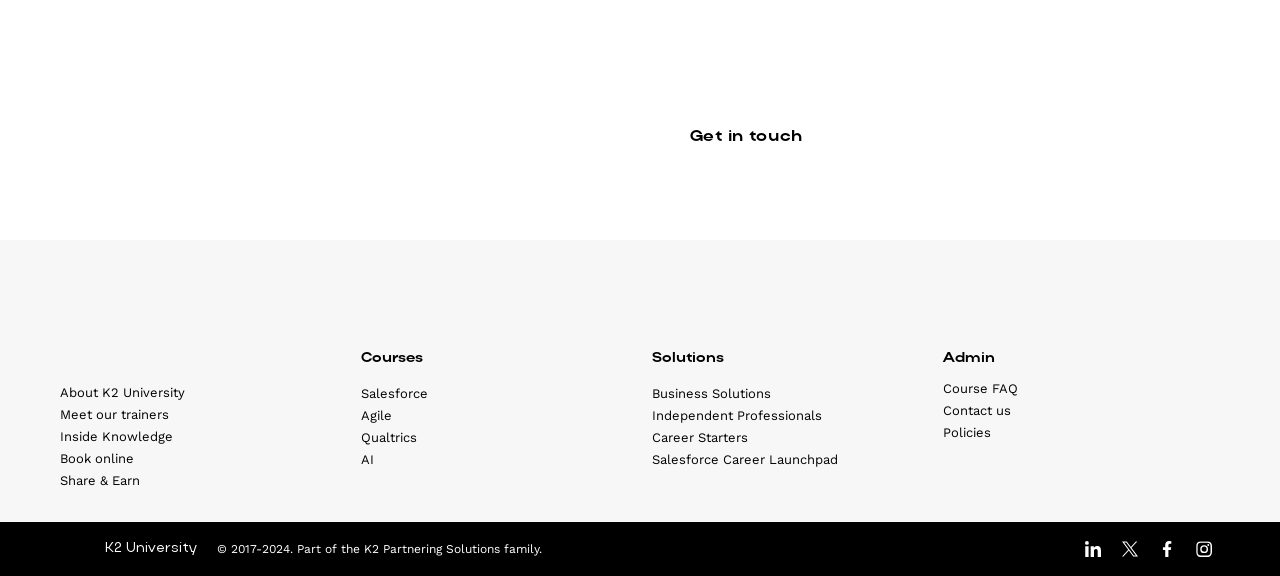Identify the bounding box of the UI element that matches this description: "Business Solutions".

[0.509, 0.665, 0.721, 0.703]